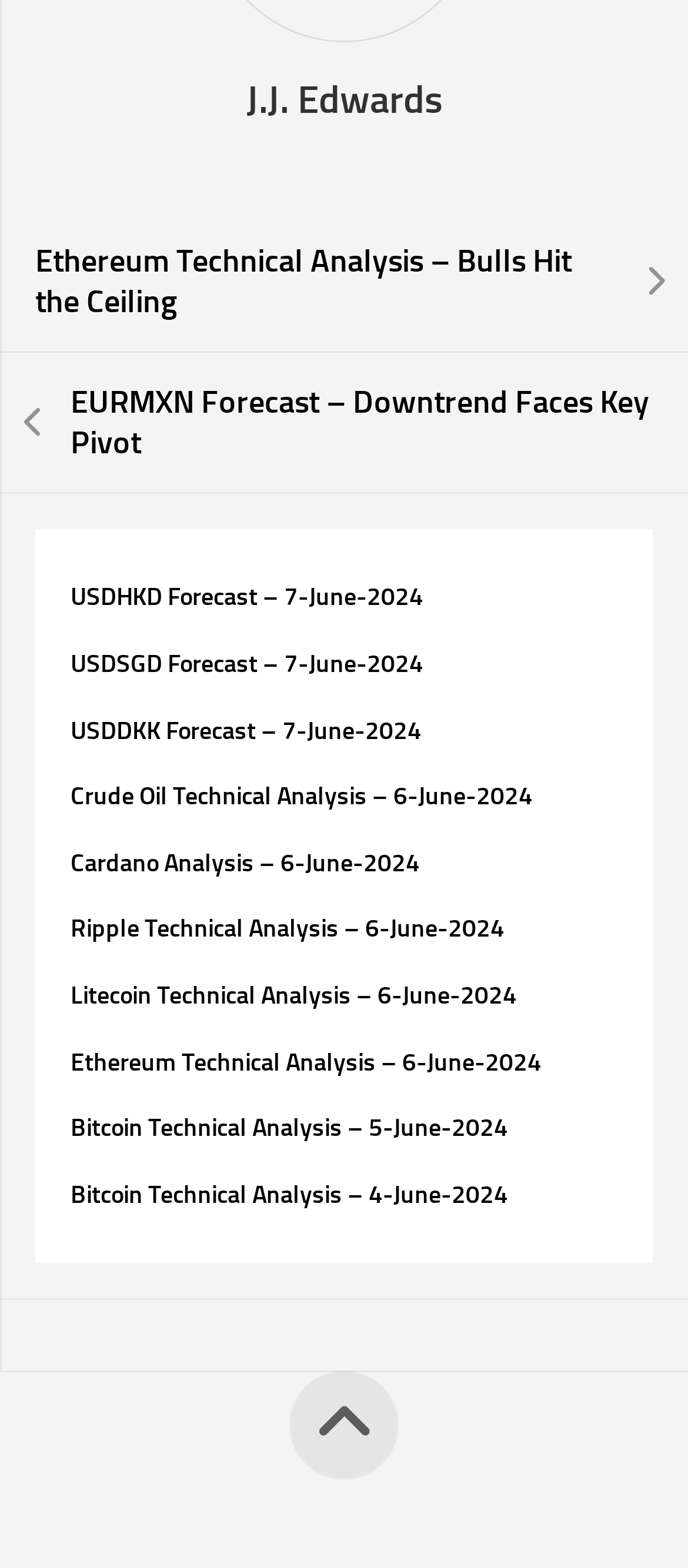Can you provide the bounding box coordinates for the element that should be clicked to implement the instruction: "Access Bitcoin Technical Analysis – 5-June-2024"?

[0.103, 0.71, 0.738, 0.729]